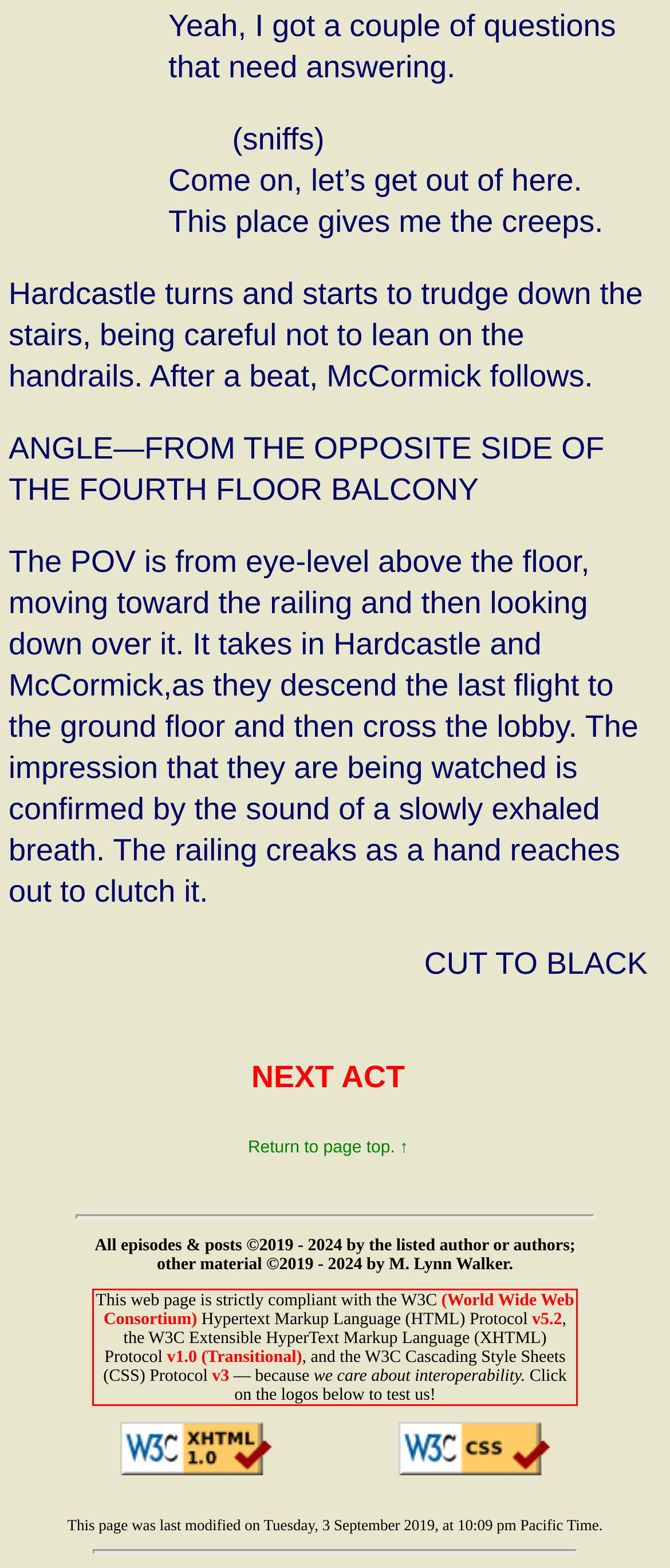Please identify and extract the text content from the UI element encased in a red bounding box on the provided webpage screenshot.

This web page is strictly compliant with the W3C (World Wide Web Consortium) Hypertext Markup Language (HTML) Protocol v5.2, the W3C Extensible HyperText Markup Language (XHTML) Protocol v1.0 (Transitional), and the W3C Cascading Style Sheets (CSS) Protocol v3 — because we care about interoperability. Click on the logos below to test us!